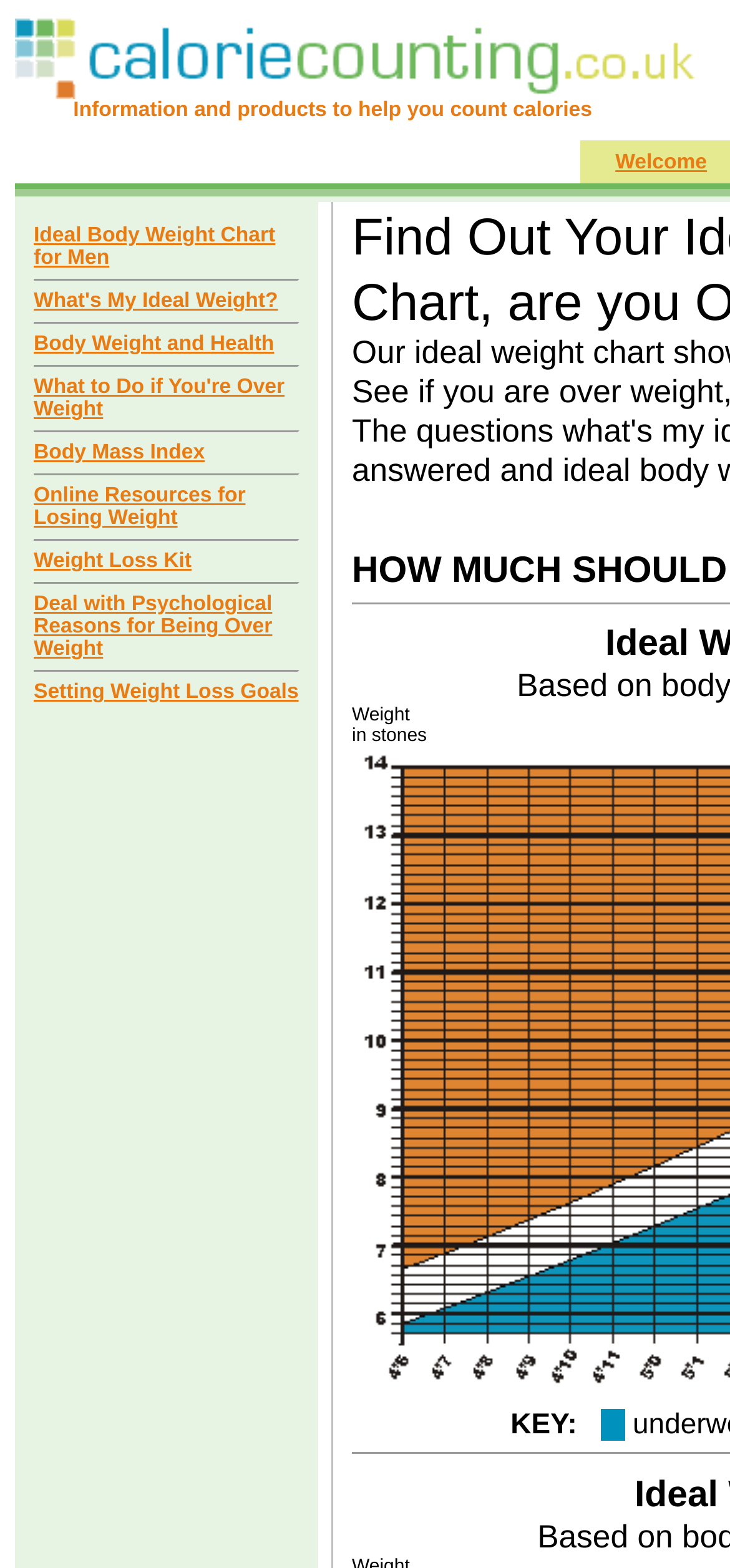Bounding box coordinates are specified in the format (top-left x, top-left y, bottom-right x, bottom-right y). All values are floating point numbers bounded between 0 and 1. Please provide the bounding box coordinate of the region this sentence describes: Online Resources for Losing Weight

[0.046, 0.309, 0.336, 0.338]